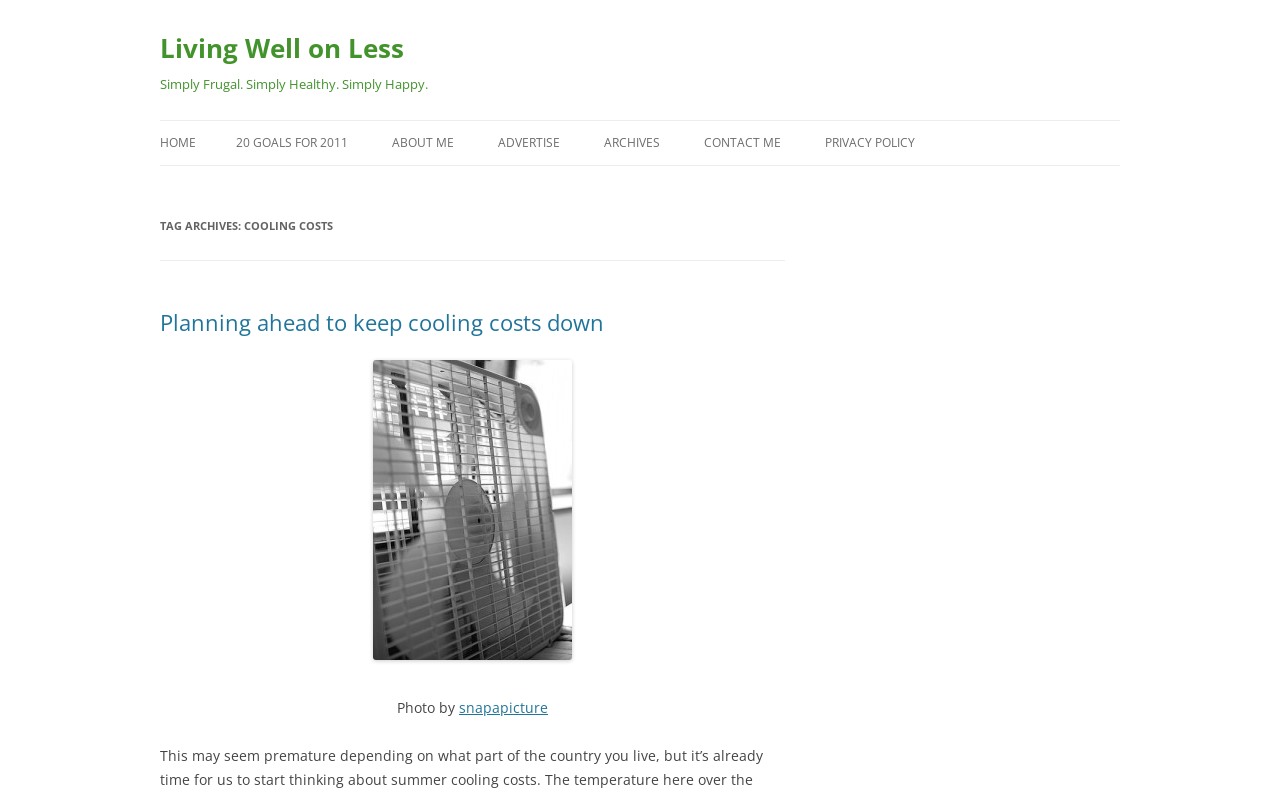Provide the bounding box coordinates, formatted as (top-left x, top-left y, bottom-right x, bottom-right y), with all values being floating point numbers between 0 and 1. Identify the bounding box of the UI element that matches the description: Advertise

[0.389, 0.152, 0.438, 0.208]